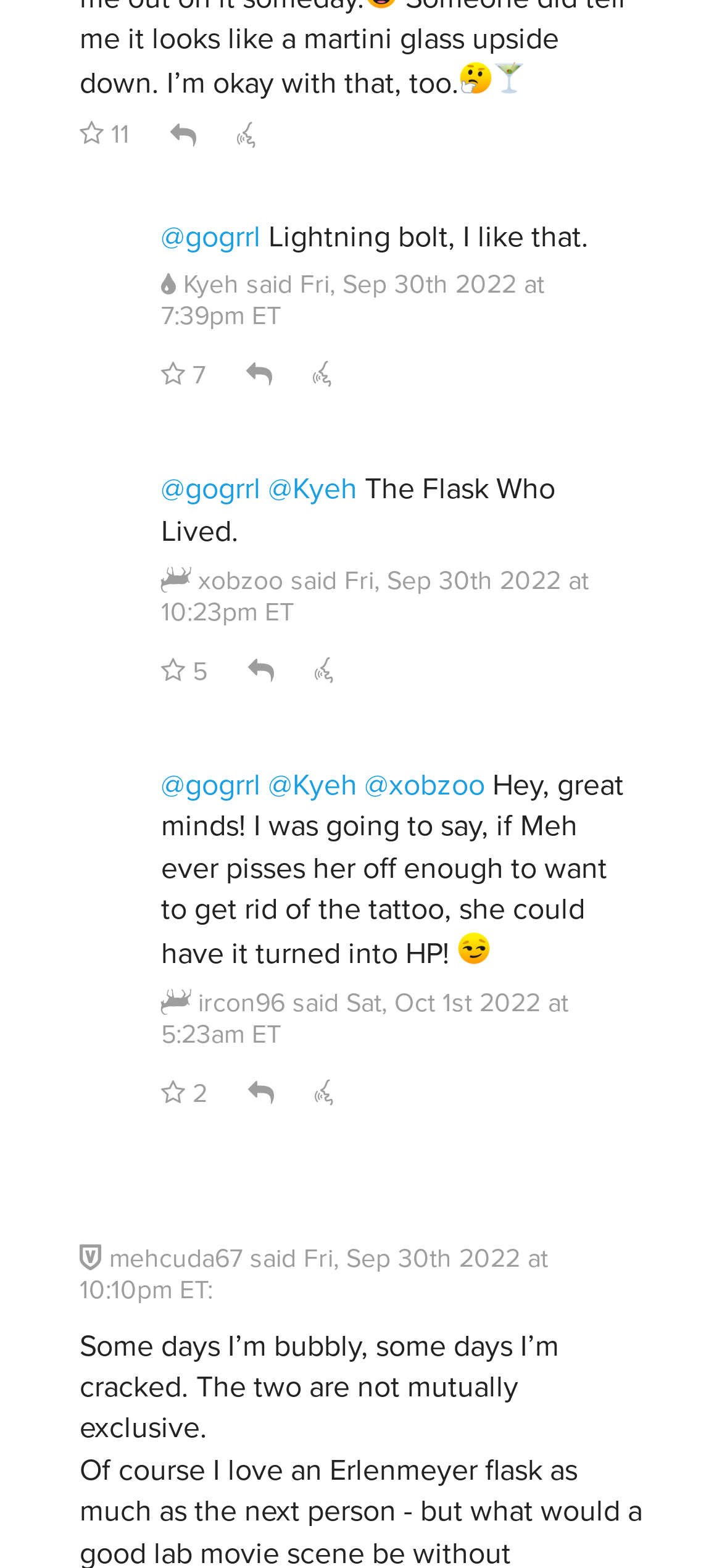What is the username of the person who said 'Lightning bolt, I like that.'?
Can you provide a detailed and comprehensive answer to the question?

I found the username by looking at the text 'Lightning bolt, I like that.' and finding the corresponding username '@gogrrl' which is mentioned right before the text.